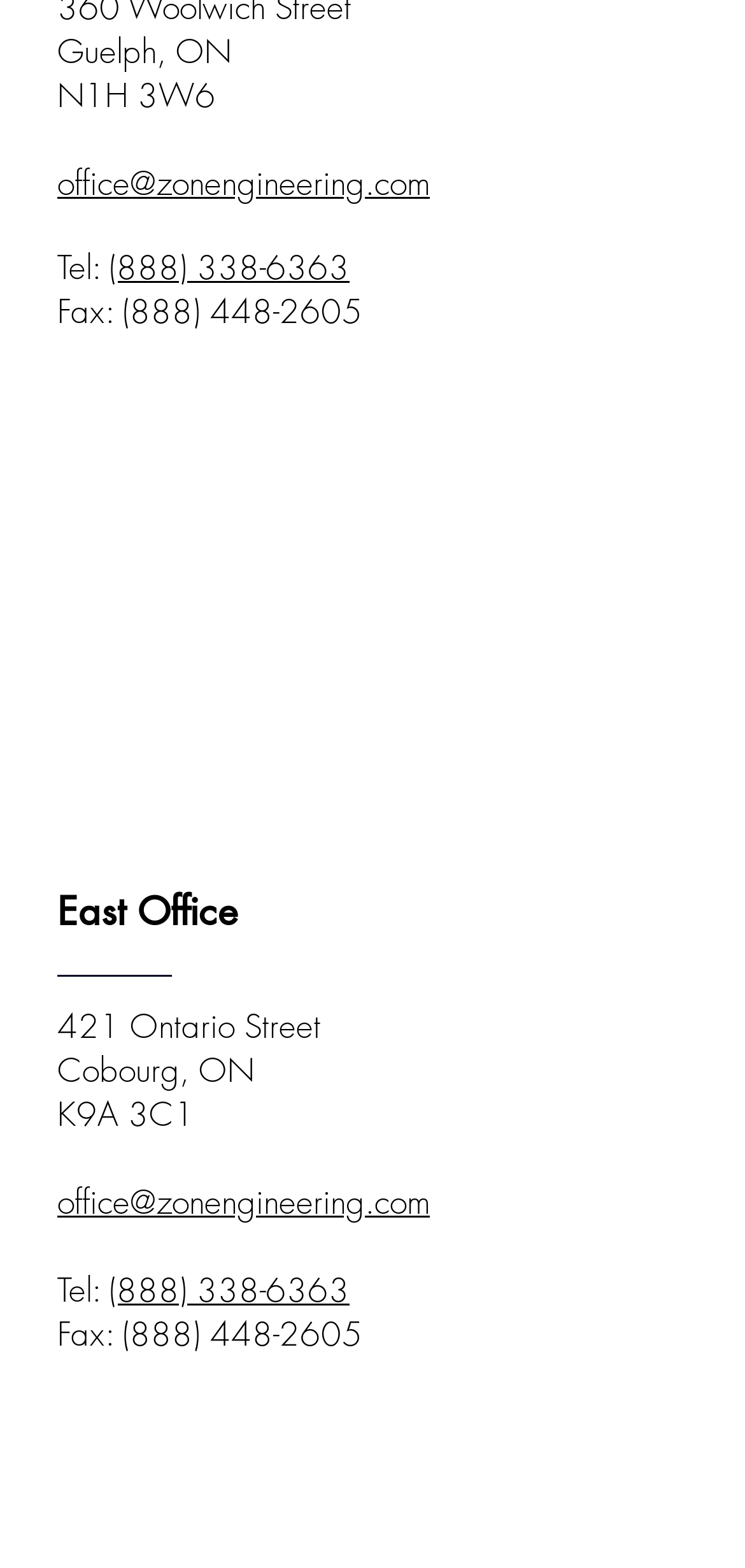Please give a succinct answer using a single word or phrase:
What is the phone number of the East Office?

(888) 338-6363